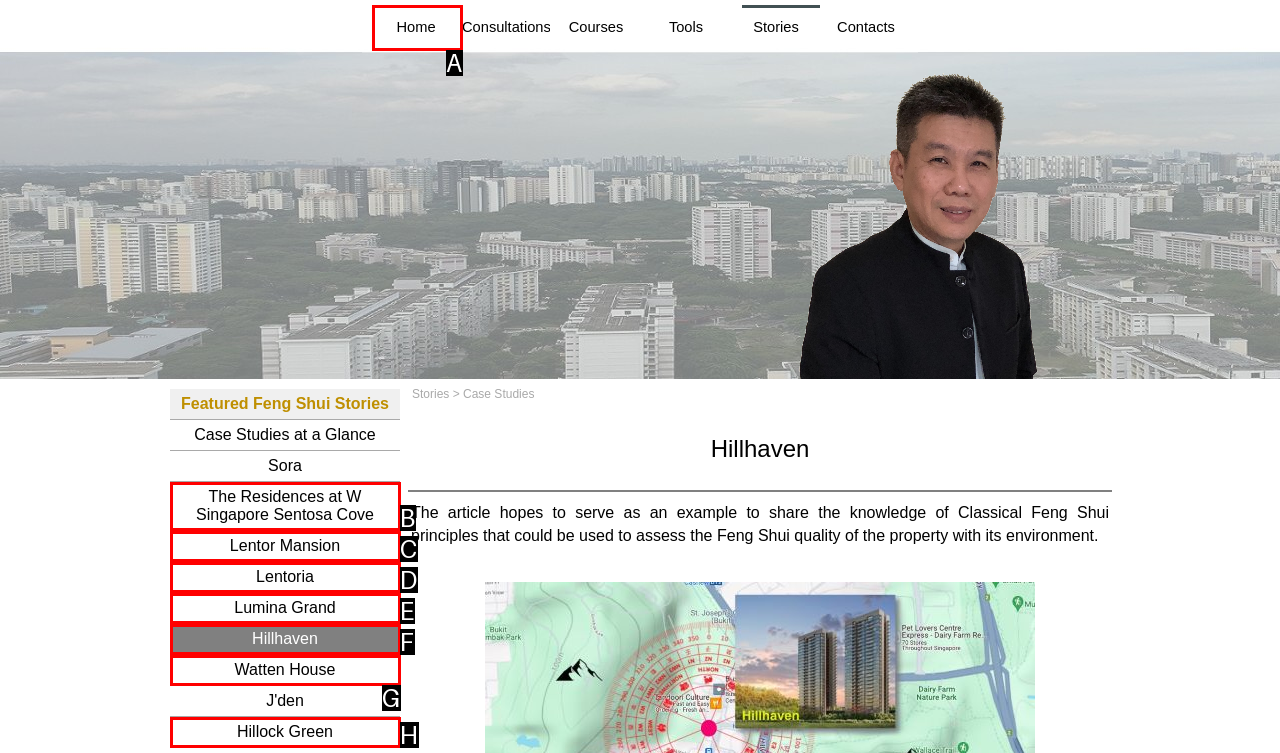Find the HTML element that matches the description: Home
Respond with the corresponding letter from the choices provided.

A